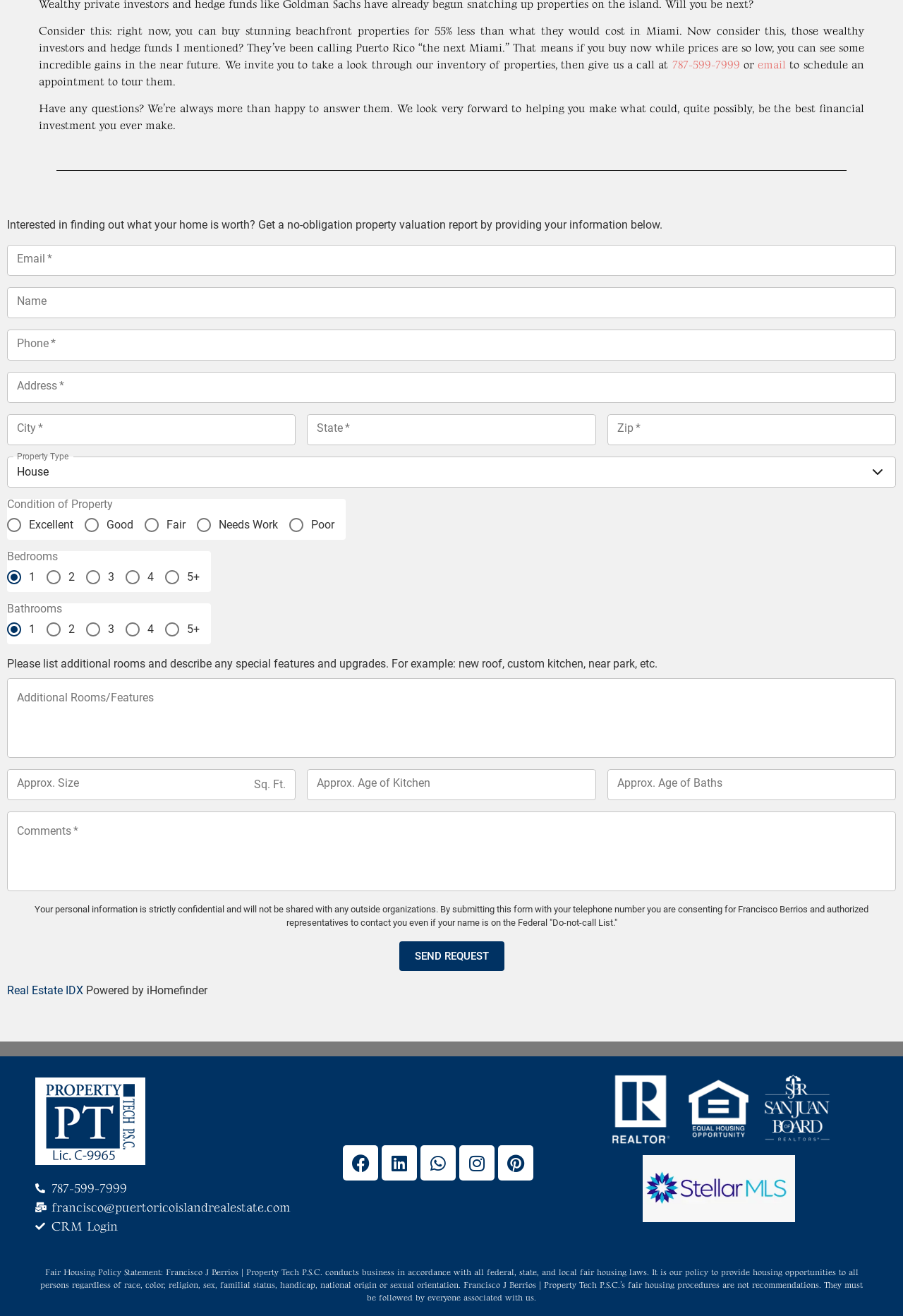Using the provided element description: "name="Property Condition" value="Poor"", determine the bounding box coordinates of the corresponding UI element in the screenshot.

[0.312, 0.388, 0.345, 0.41]